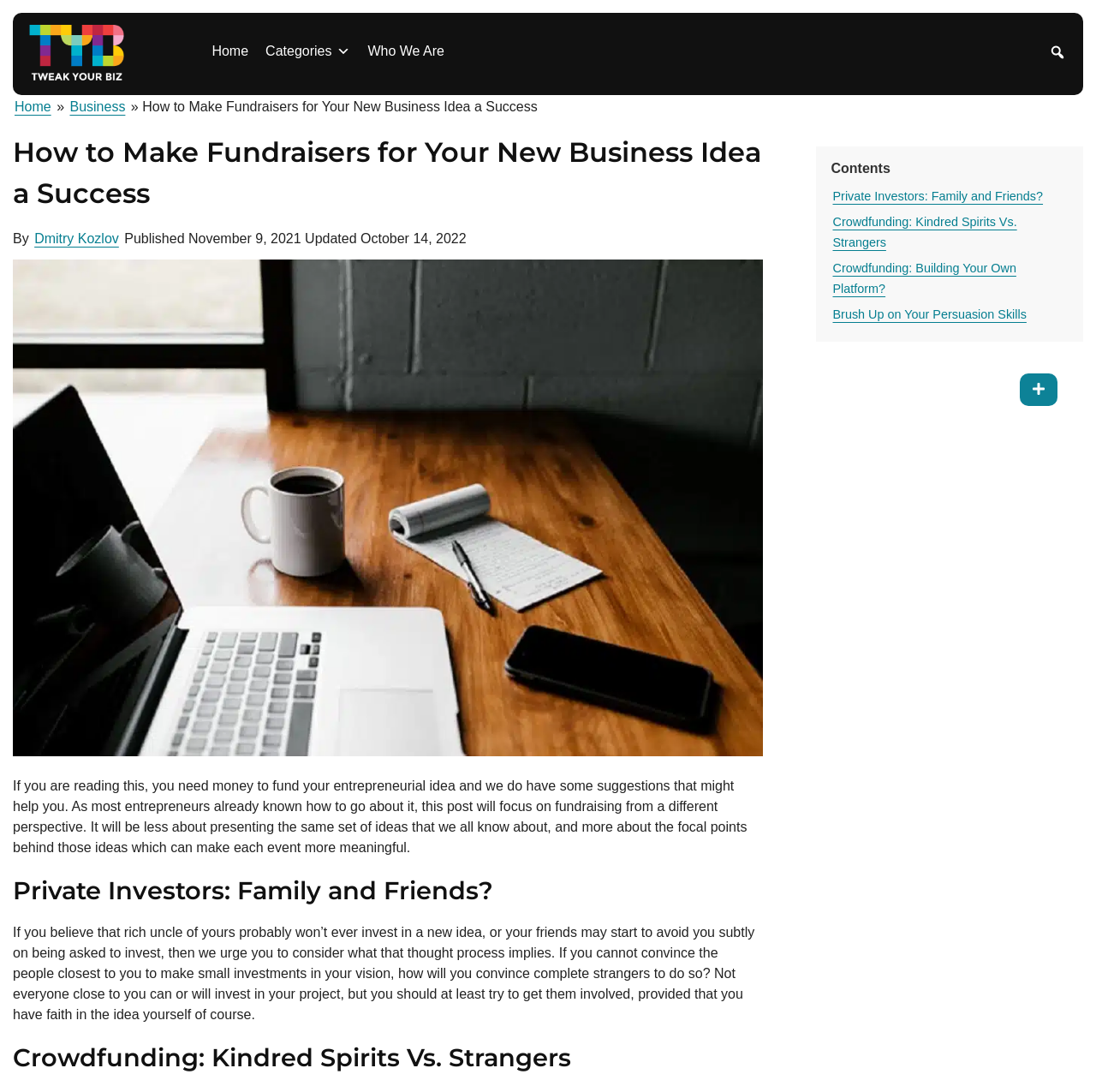Use a single word or phrase to answer the question: 
What is the purpose of the 'Show all headings' button?

To show all headings